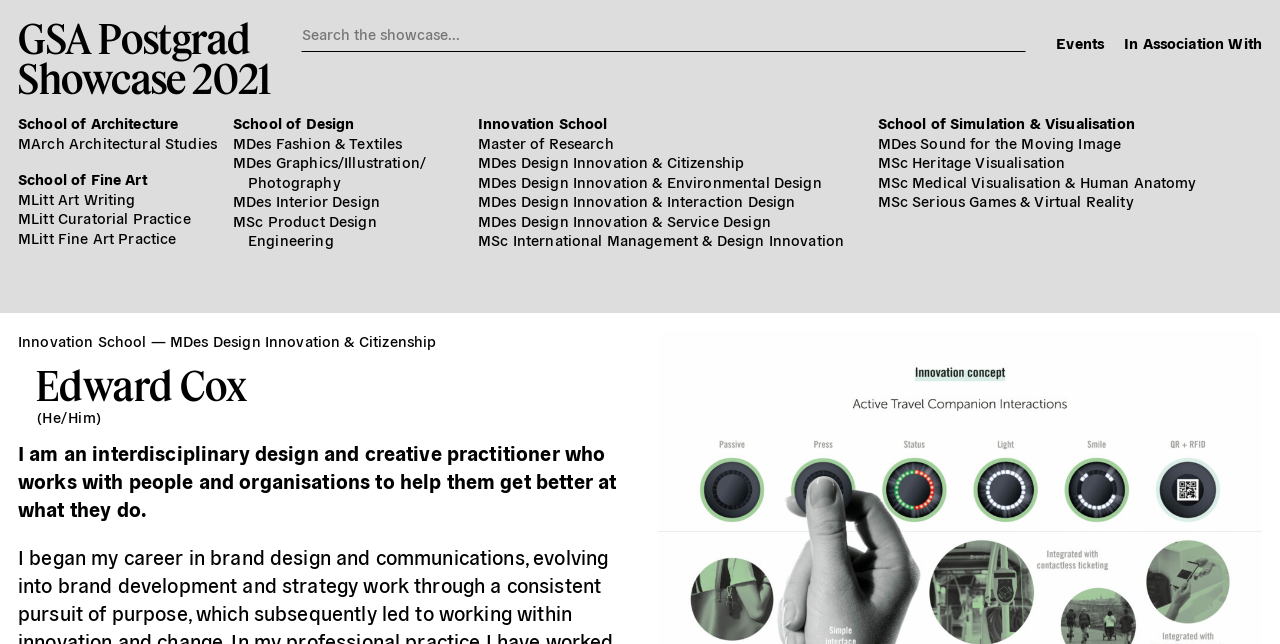Is there a search function on the page?
With the help of the image, please provide a detailed response to the question.

The presence of a search function can be determined by examining the textbox element with the placeholder text 'Search the showcase...' and bounding box coordinates [0.235, 0.028, 0.802, 0.081]. This element indicates that a search function is available on the page.